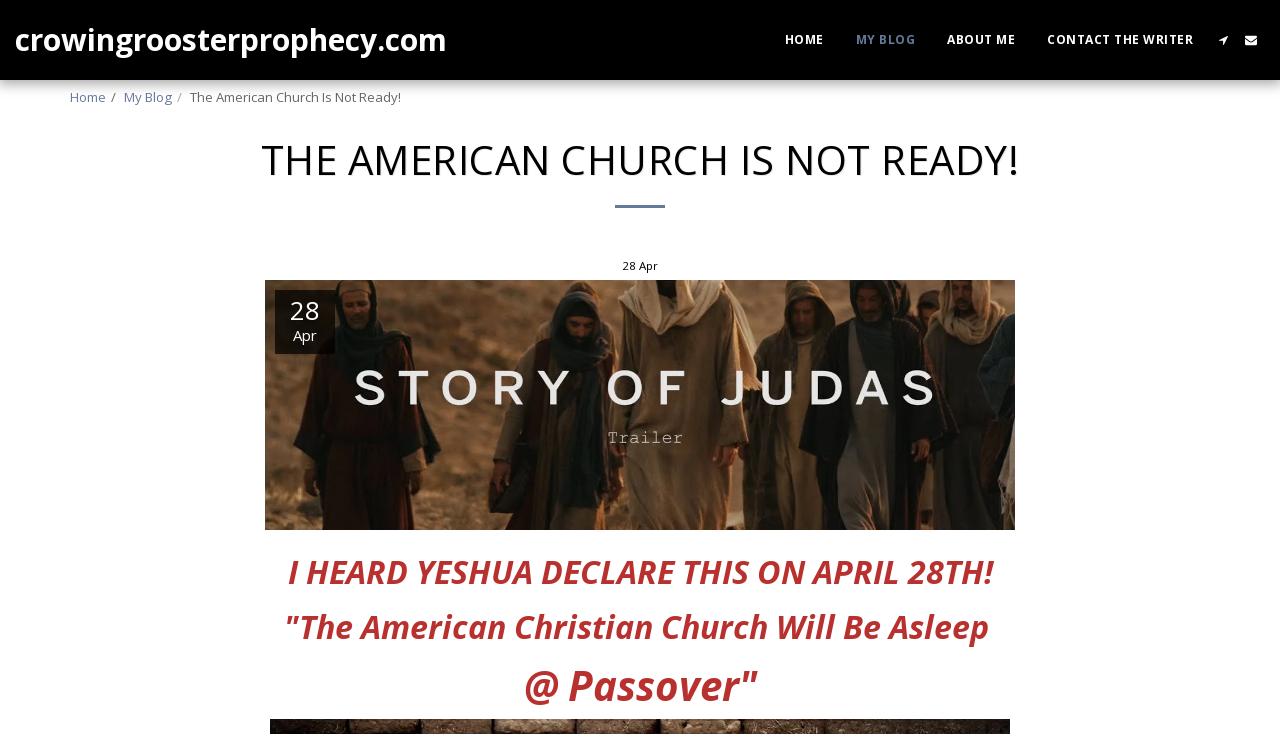What is the date of the post?
Look at the image and answer the question using a single word or phrase.

4/28/2023